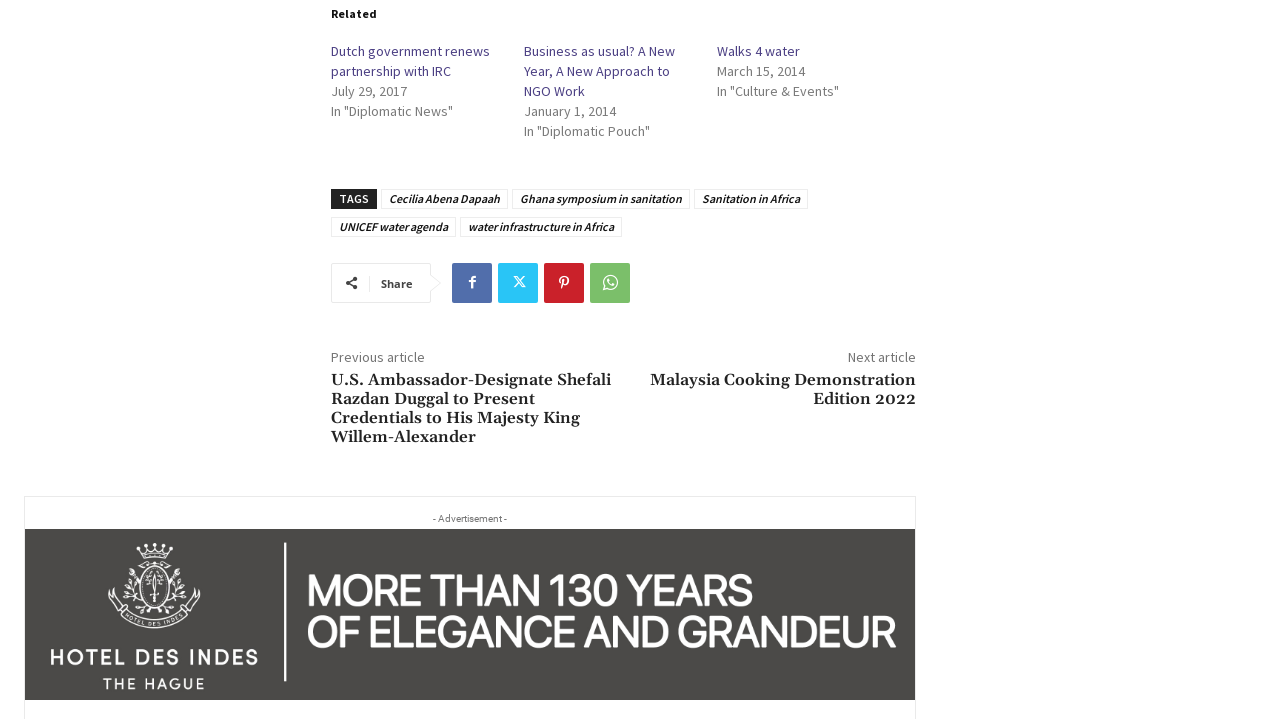Look at the image and answer the question in detail:
How many social media links are present on the webpage?

I found the answer by counting the number of link elements with Unicode characters, which are typically used to represent social media icons. There are four such links: '', '', '', and ''.